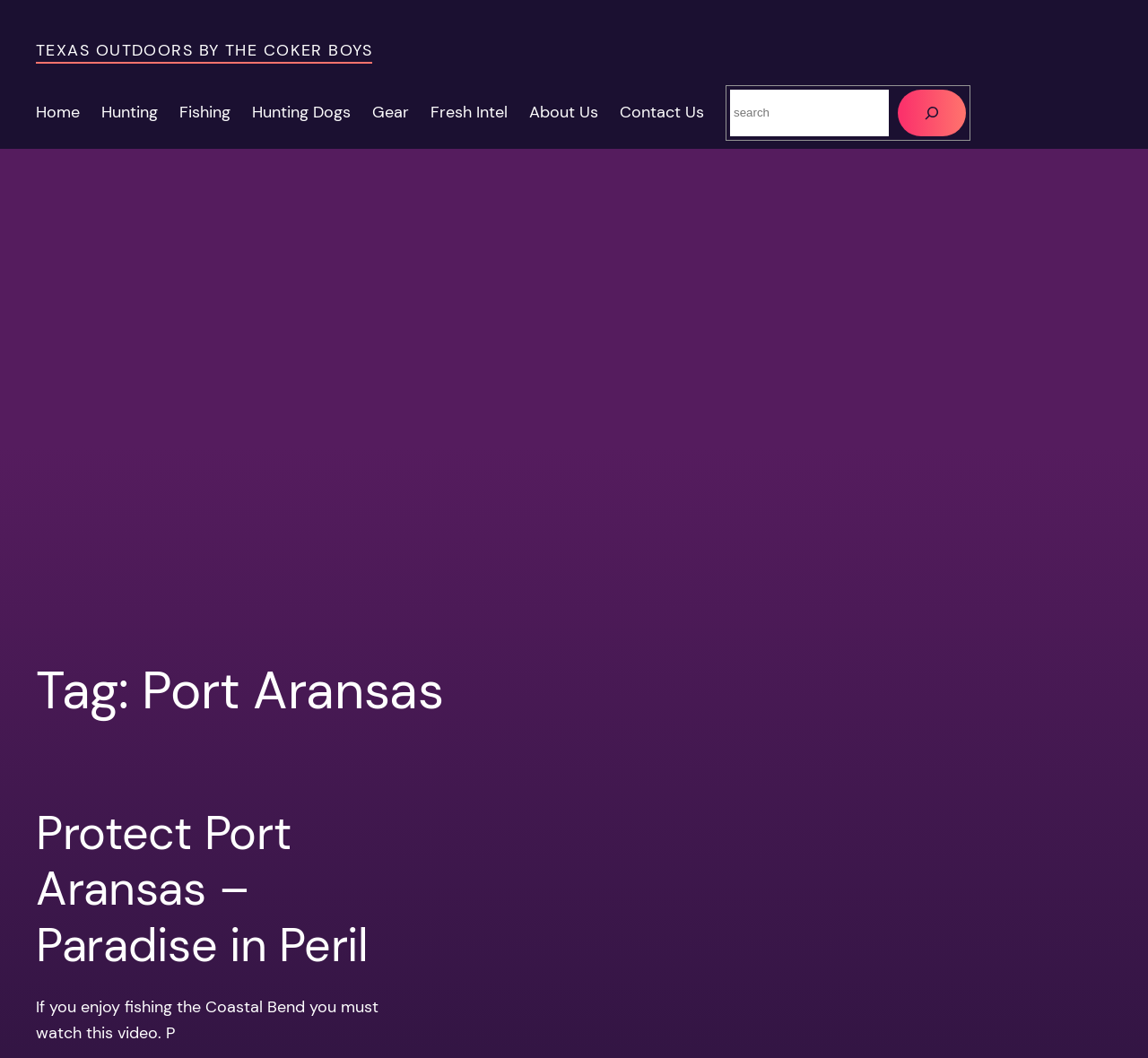What is the purpose of the search box?
Using the image as a reference, give a one-word or short phrase answer.

To search the website